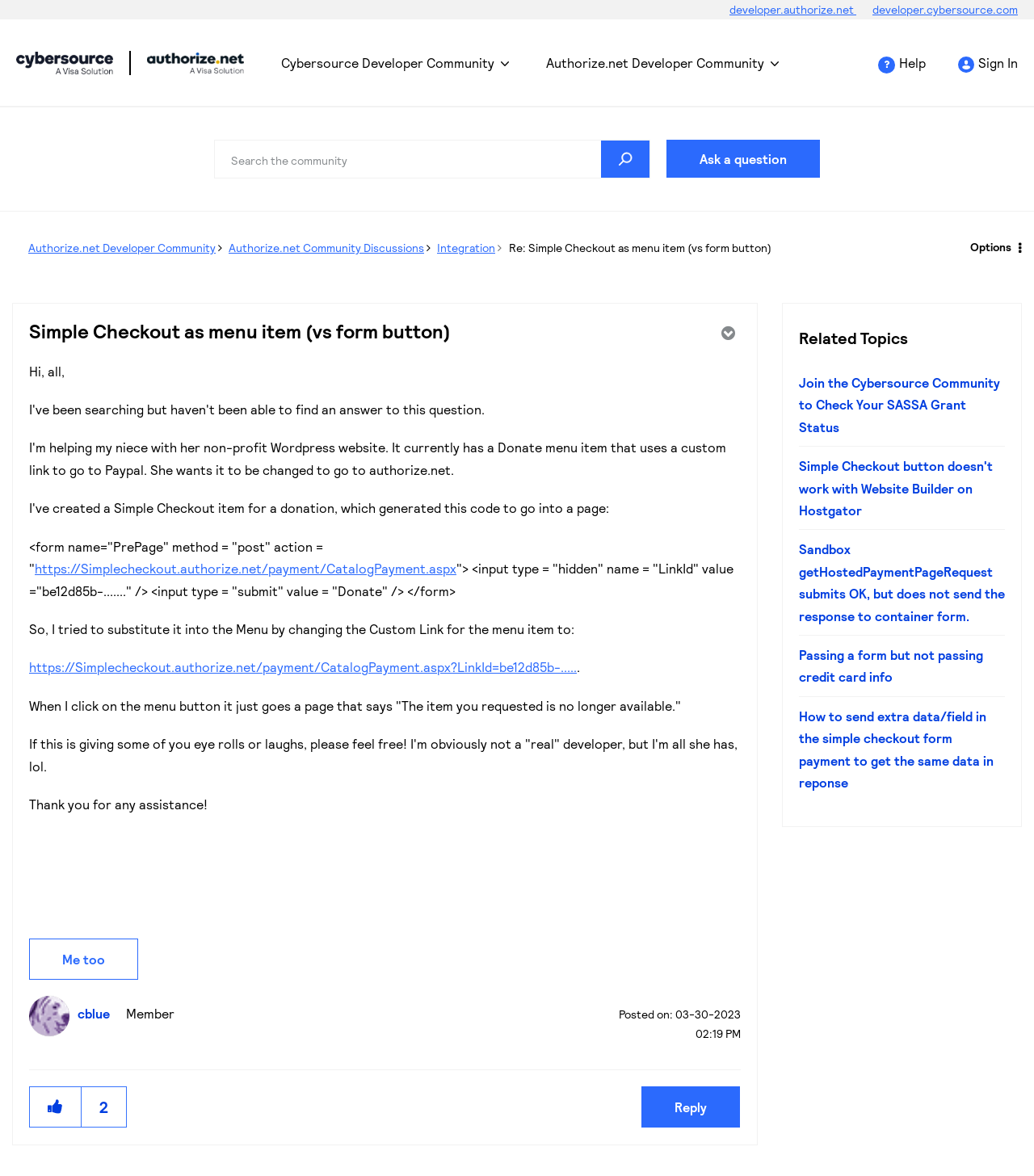Identify the bounding box coordinates of the clickable region to carry out the given instruction: "Sign in".

[0.911, 0.03, 0.984, 0.077]